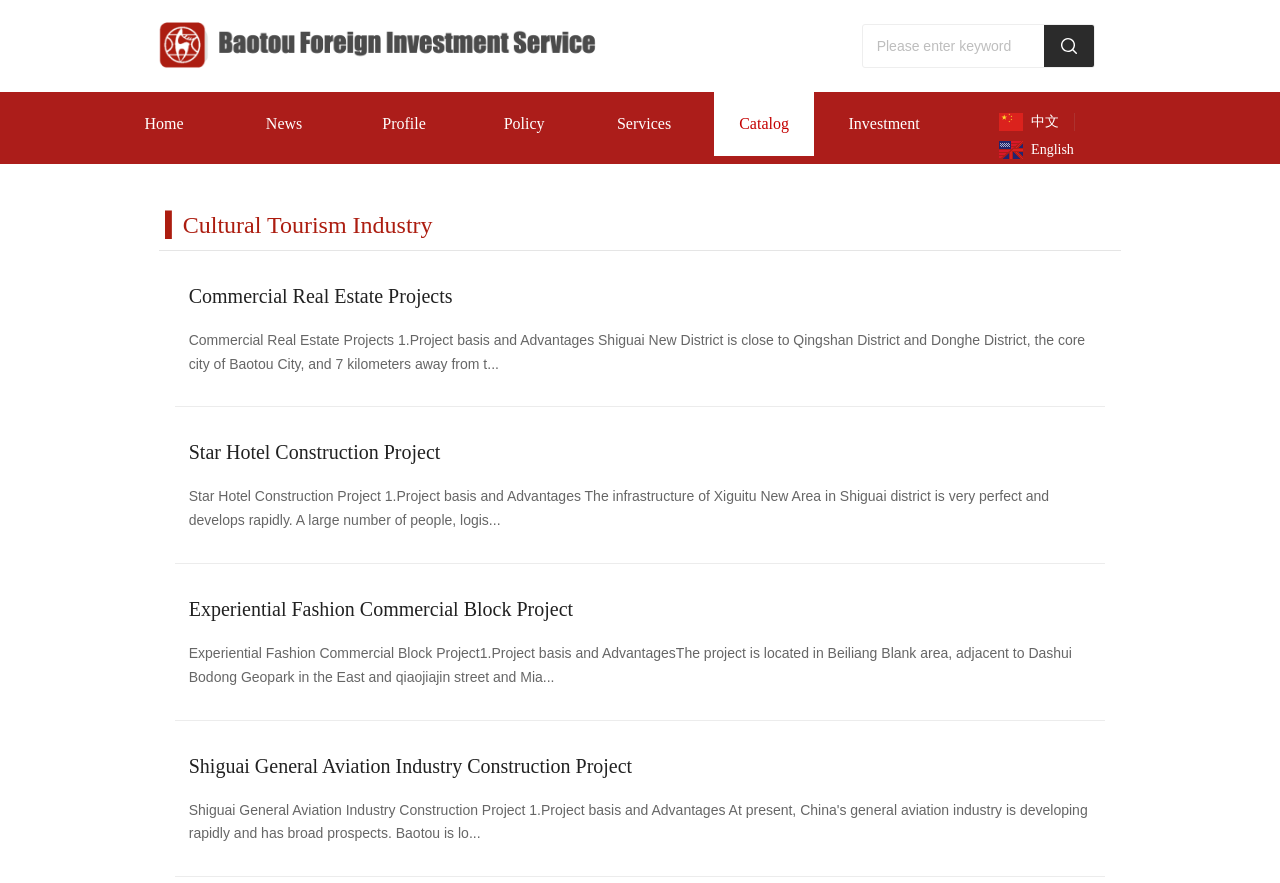Please give a one-word or short phrase response to the following question: 
What is the location of the Experiential Fashion Commercial Block Project?

Beiliang Blank area